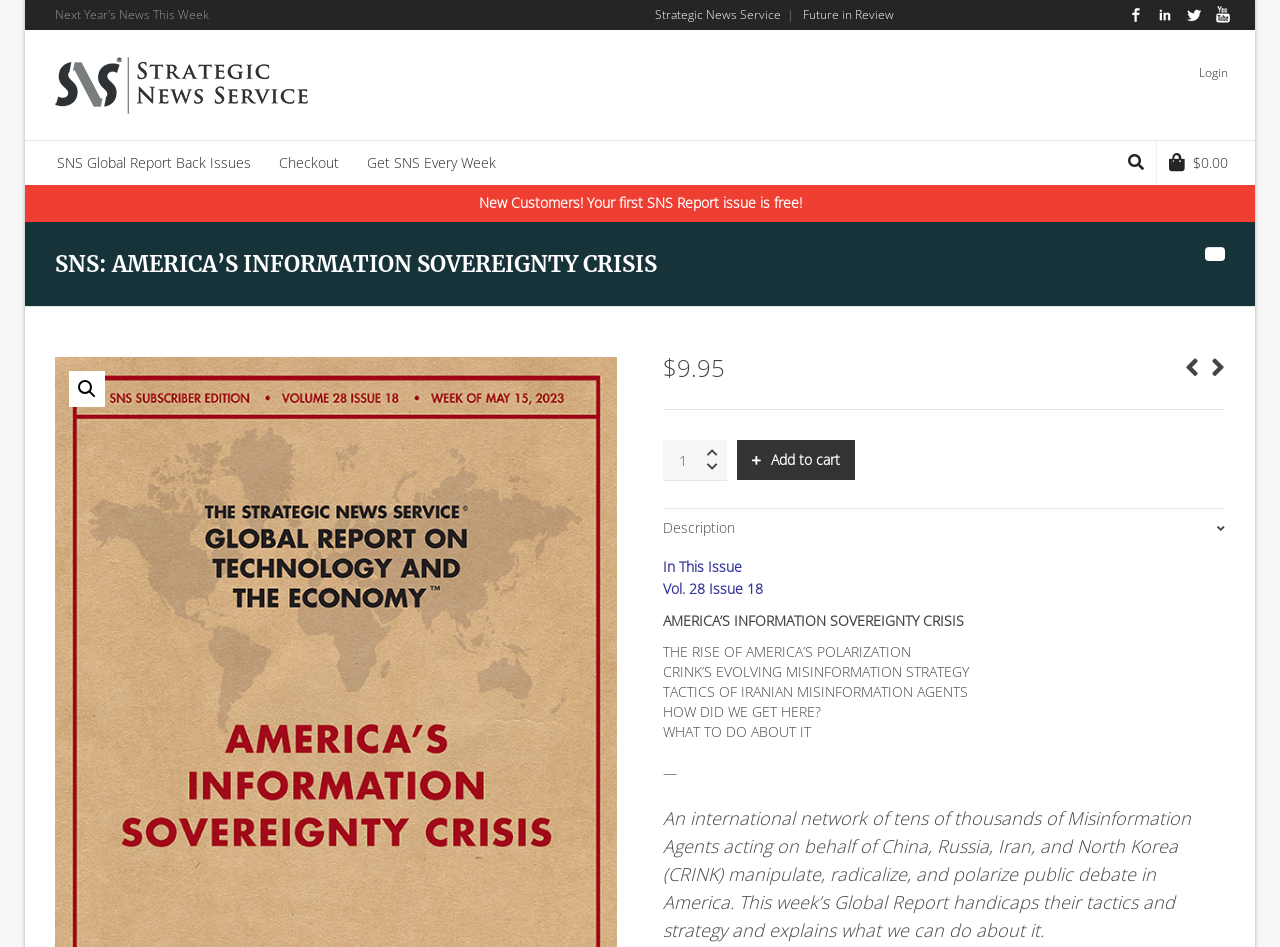Identify and provide the title of the webpage.

SNS: AMERICA’S INFORMATION SOVEREIGNTY CRISIS